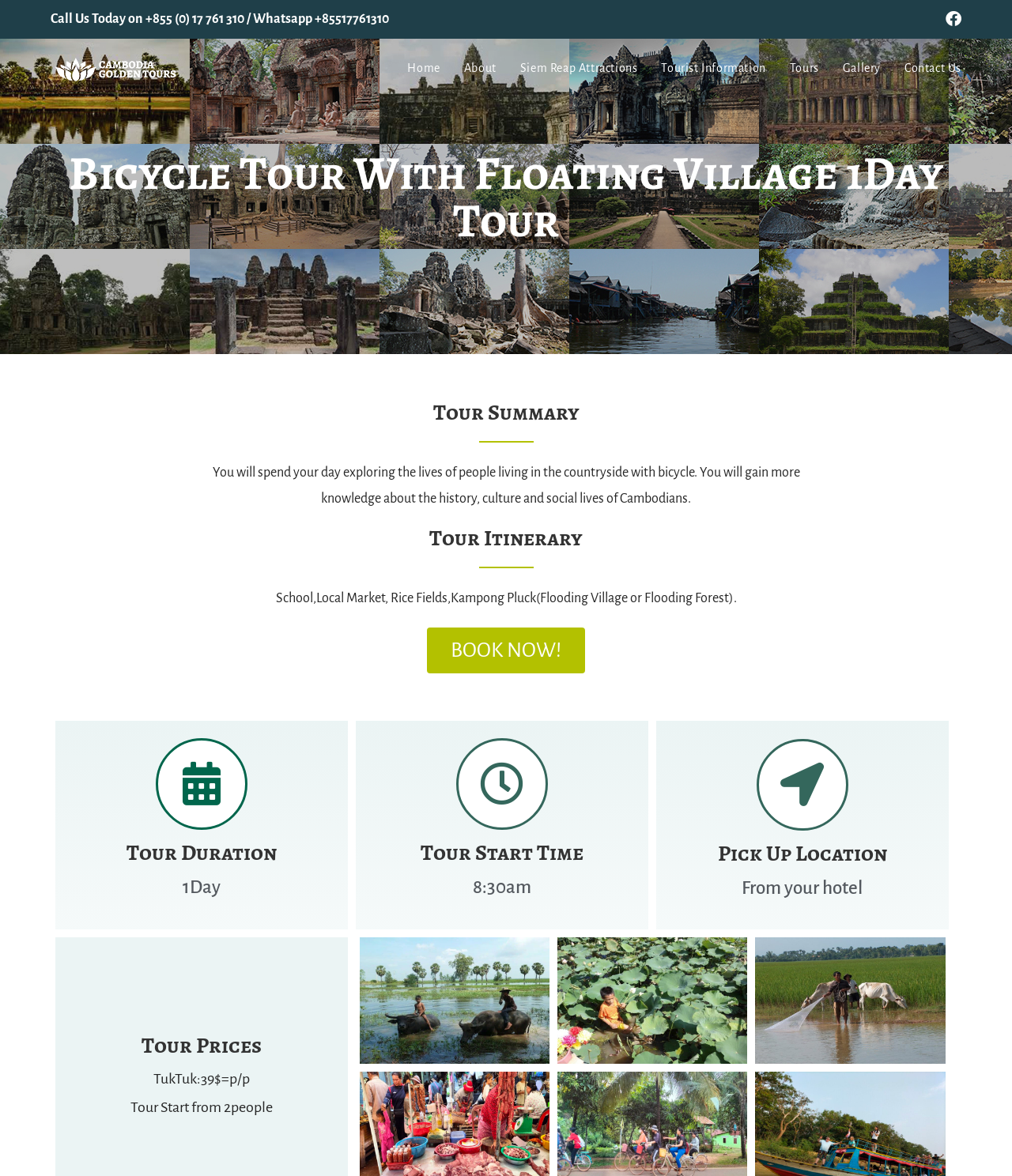What is the pick-up location for the tour?
Please respond to the question with as much detail as possible.

I found the answer by looking at the 'Pick Up Location' section, which is located below the 'Tour Start Time' section. The text 'From your hotel' is listed as the pick-up location.